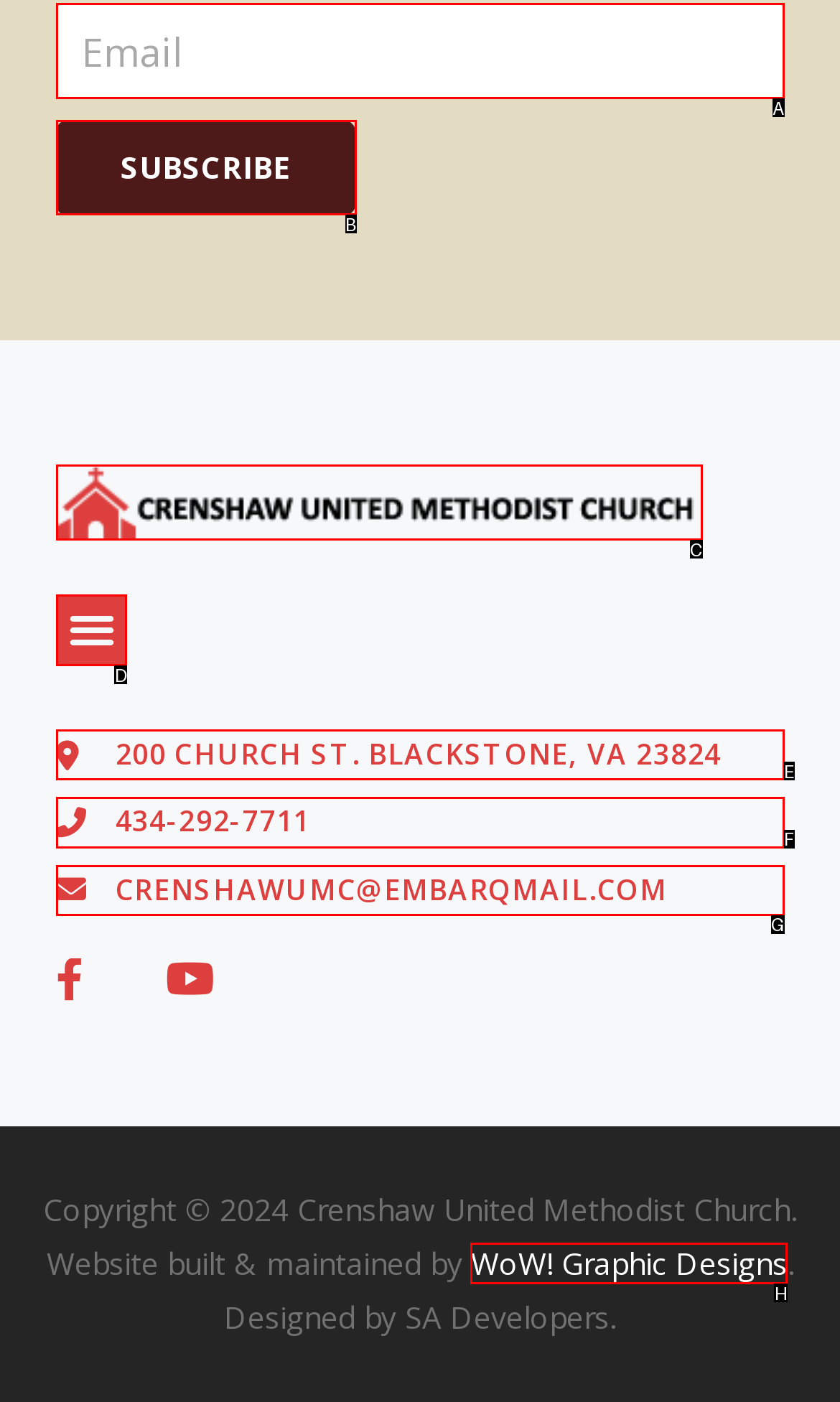From the given options, indicate the letter that corresponds to the action needed to complete this task: Toggle menu. Respond with only the letter.

D